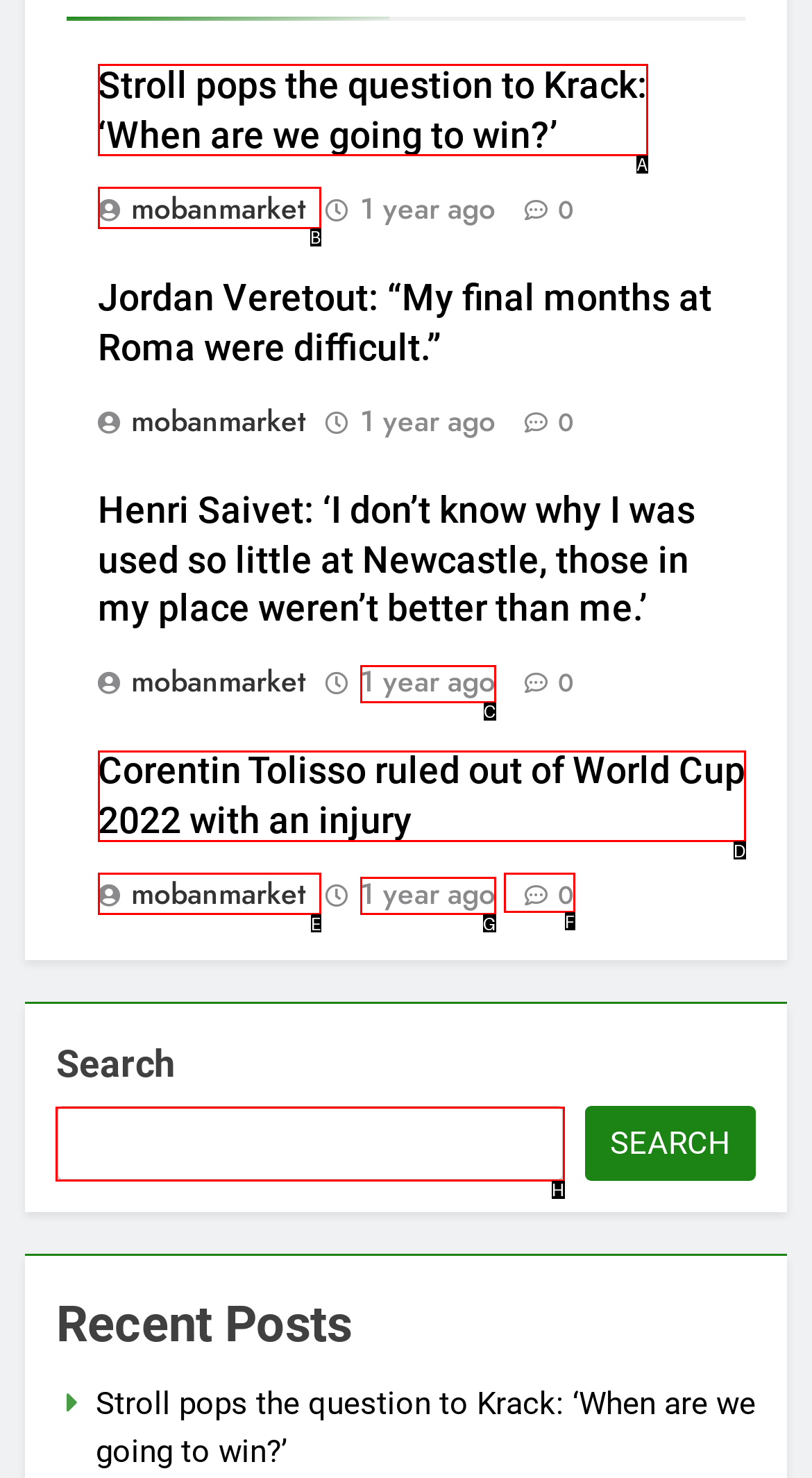From the given options, indicate the letter that corresponds to the action needed to complete this task: Search for something. Respond with only the letter.

H